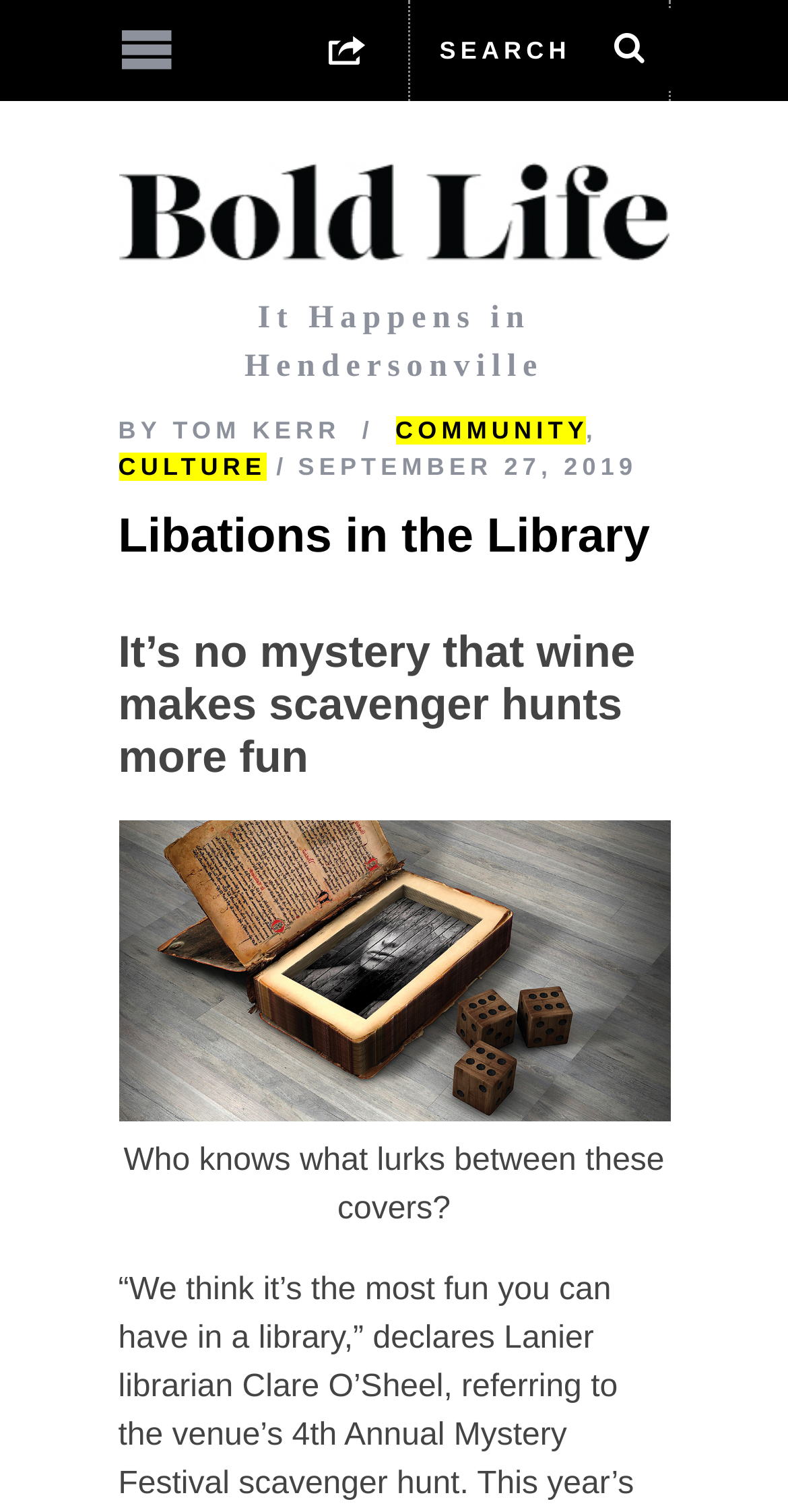Extract the bounding box coordinates for the UI element described as: "Culture".

[0.15, 0.299, 0.338, 0.318]